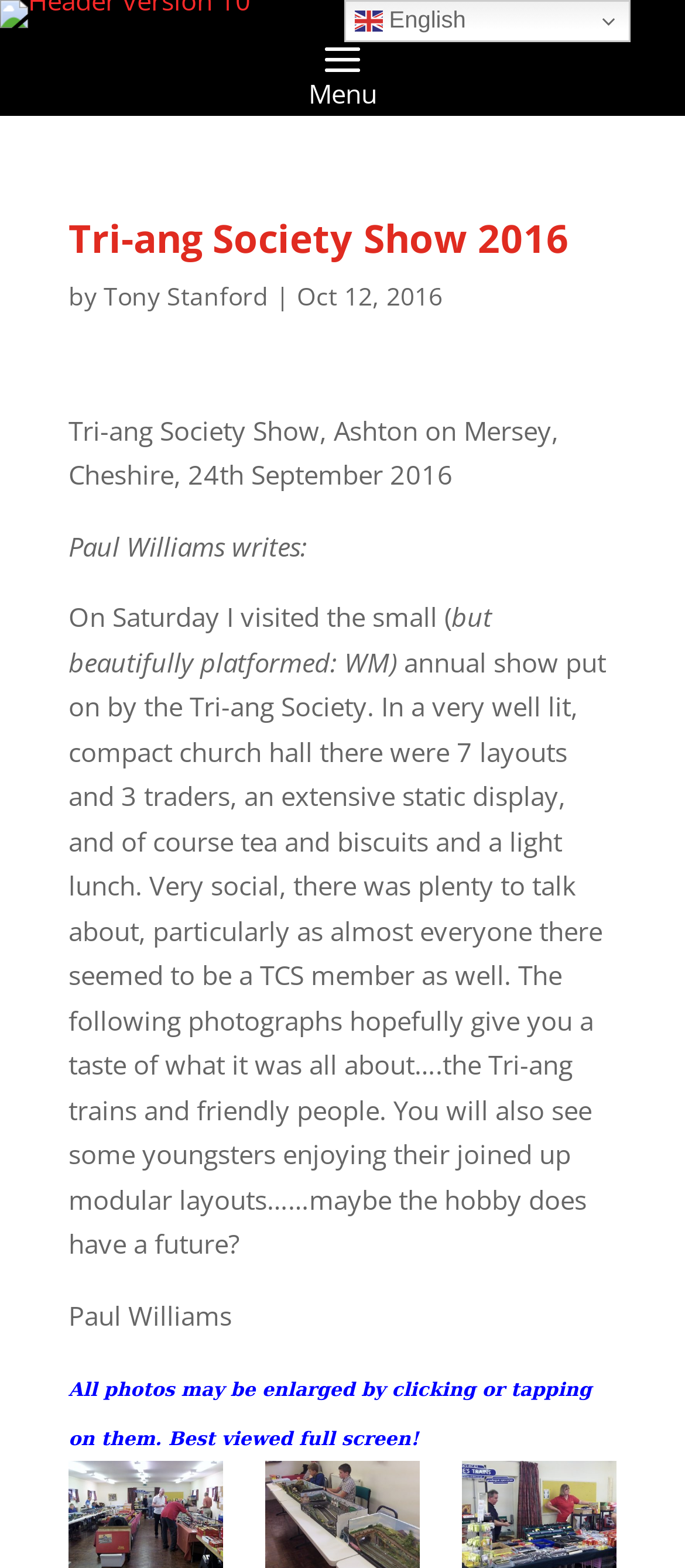Extract the primary headline from the webpage and present its text.

Tri-ang Society Show 2016